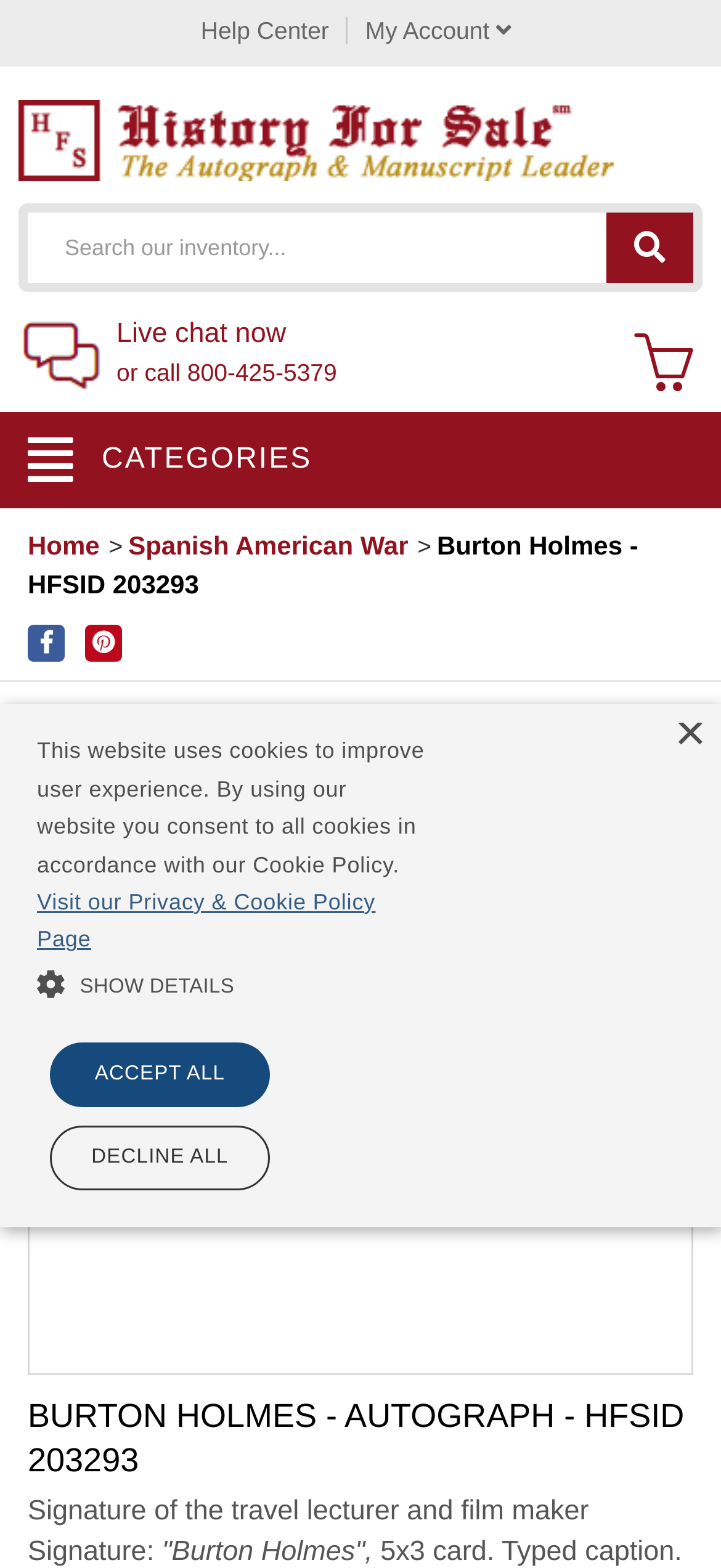What is the purpose of the 'Search our inventory...' textbox?
Please respond to the question with a detailed and informative answer.

I found the answer by looking at the static text 'Search our inventory...' and the textbox with the same text, which suggests that the purpose of the textbox is to search for items.